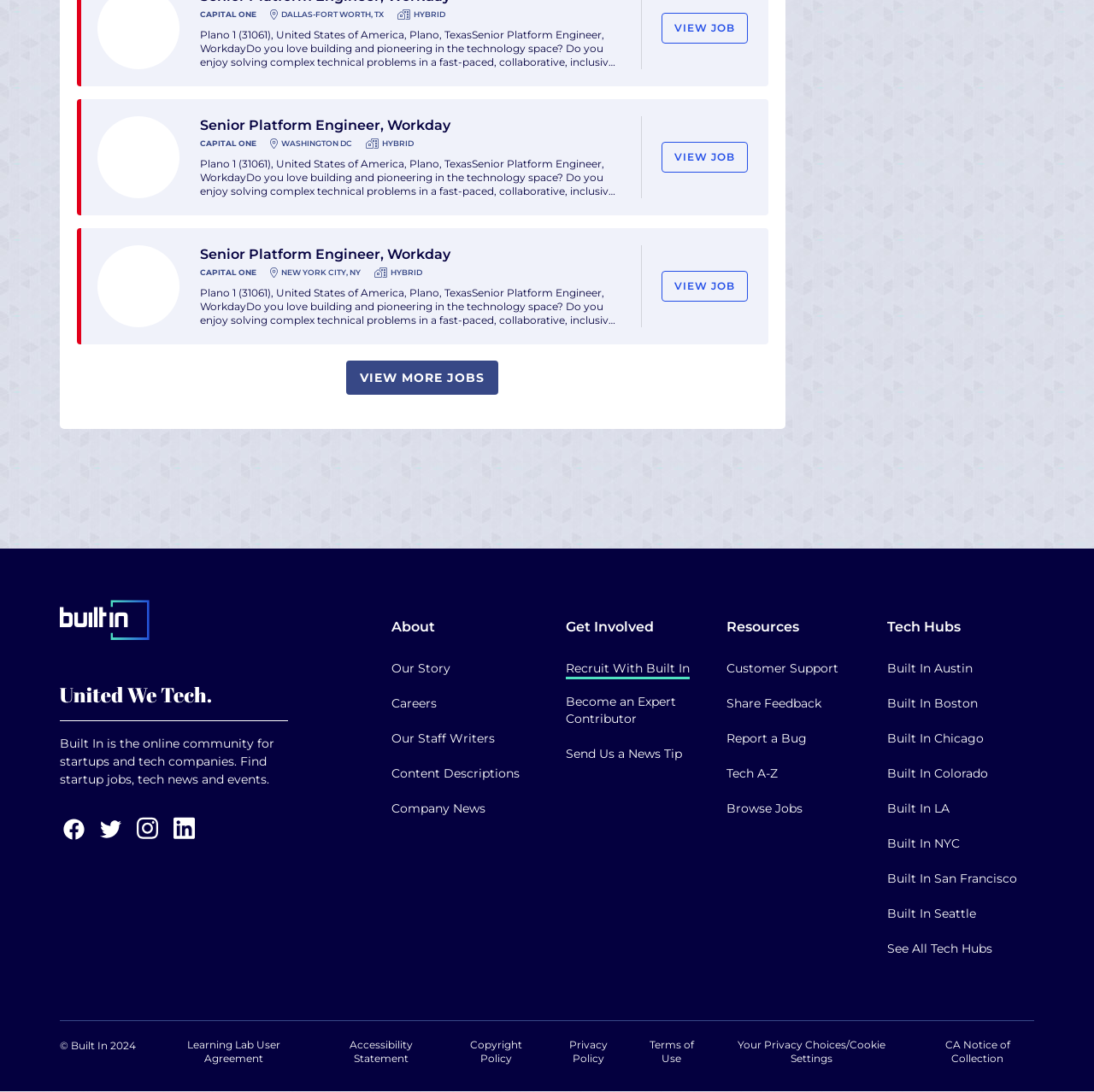Please locate the bounding box coordinates of the region I need to click to follow this instruction: "View Senior Platform Engineer, Workday job".

[0.183, 0.106, 0.568, 0.123]